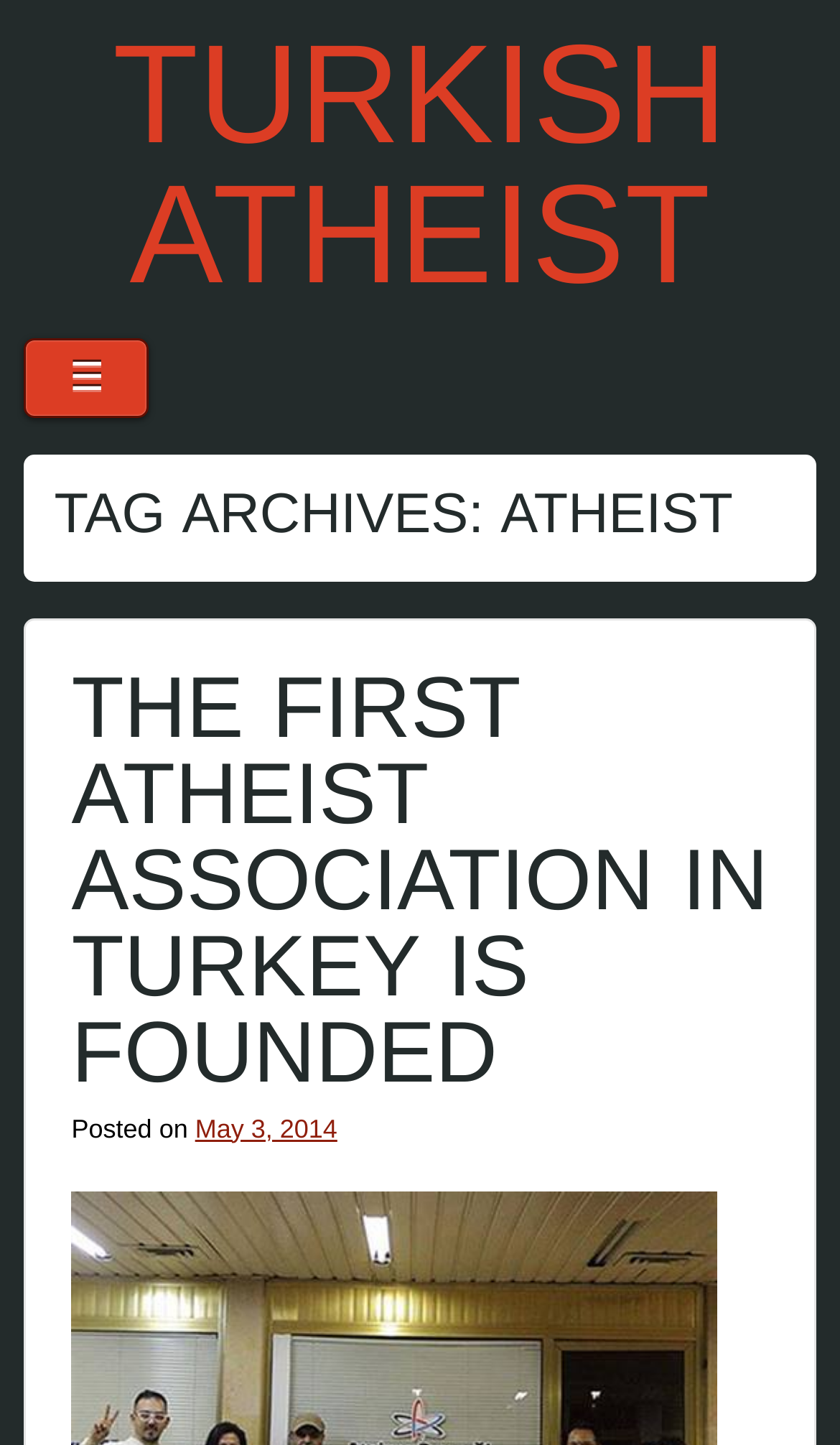Carefully examine the image and provide an in-depth answer to the question: When was the first article in the archives posted?

The date of the first article in the archives can be found next to the 'Posted on' text, which reads 'May 3, 2014'.